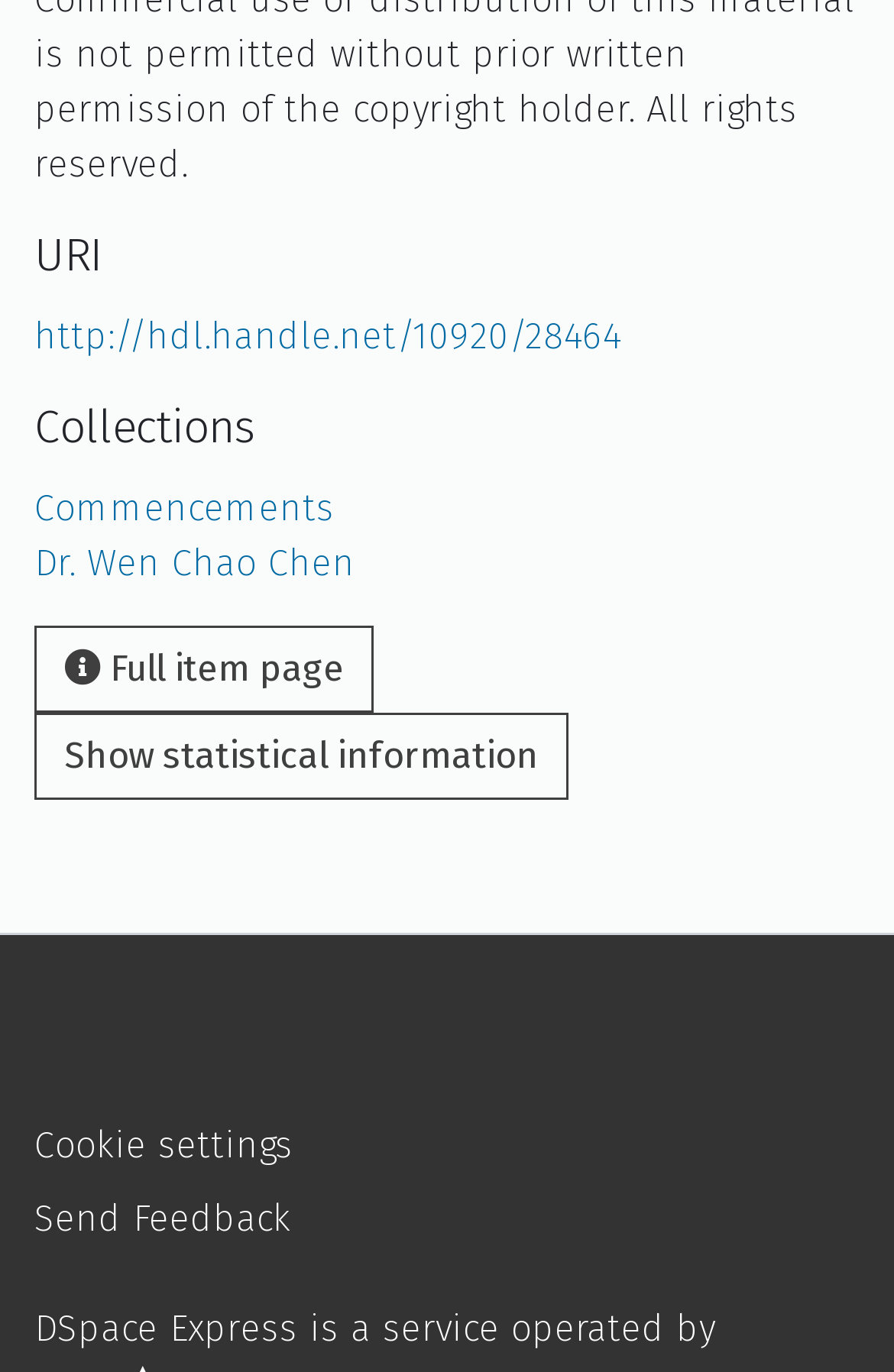Please use the details from the image to answer the following question comprehensively:
What is the last link at the bottom of the page?

The last link at the bottom of the page is 'Send Feedback', which is located below the 'Cookie settings' link. This link is likely to allow users to provide feedback about the website or its content.